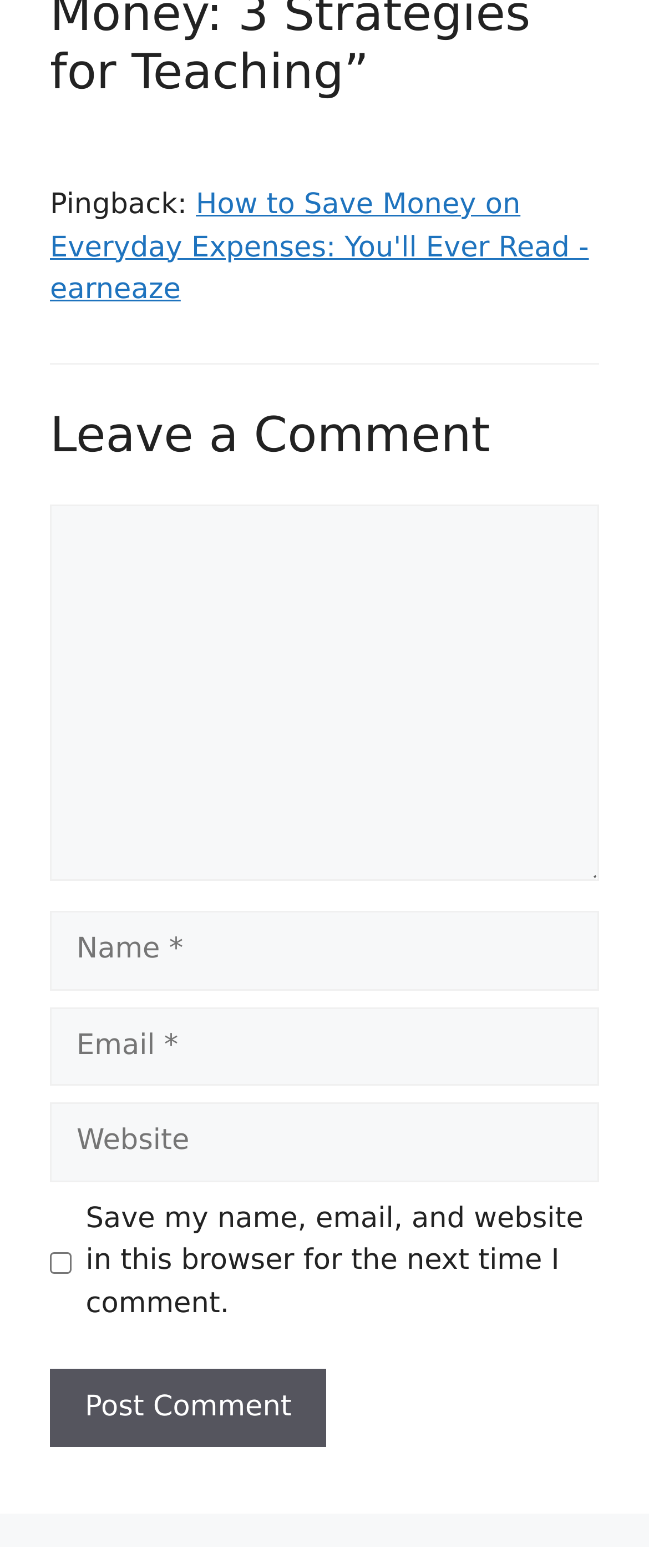Provide a single word or phrase to answer the given question: 
What is the default state of the 'Save my name, email, and website' checkbox?

Unchecked